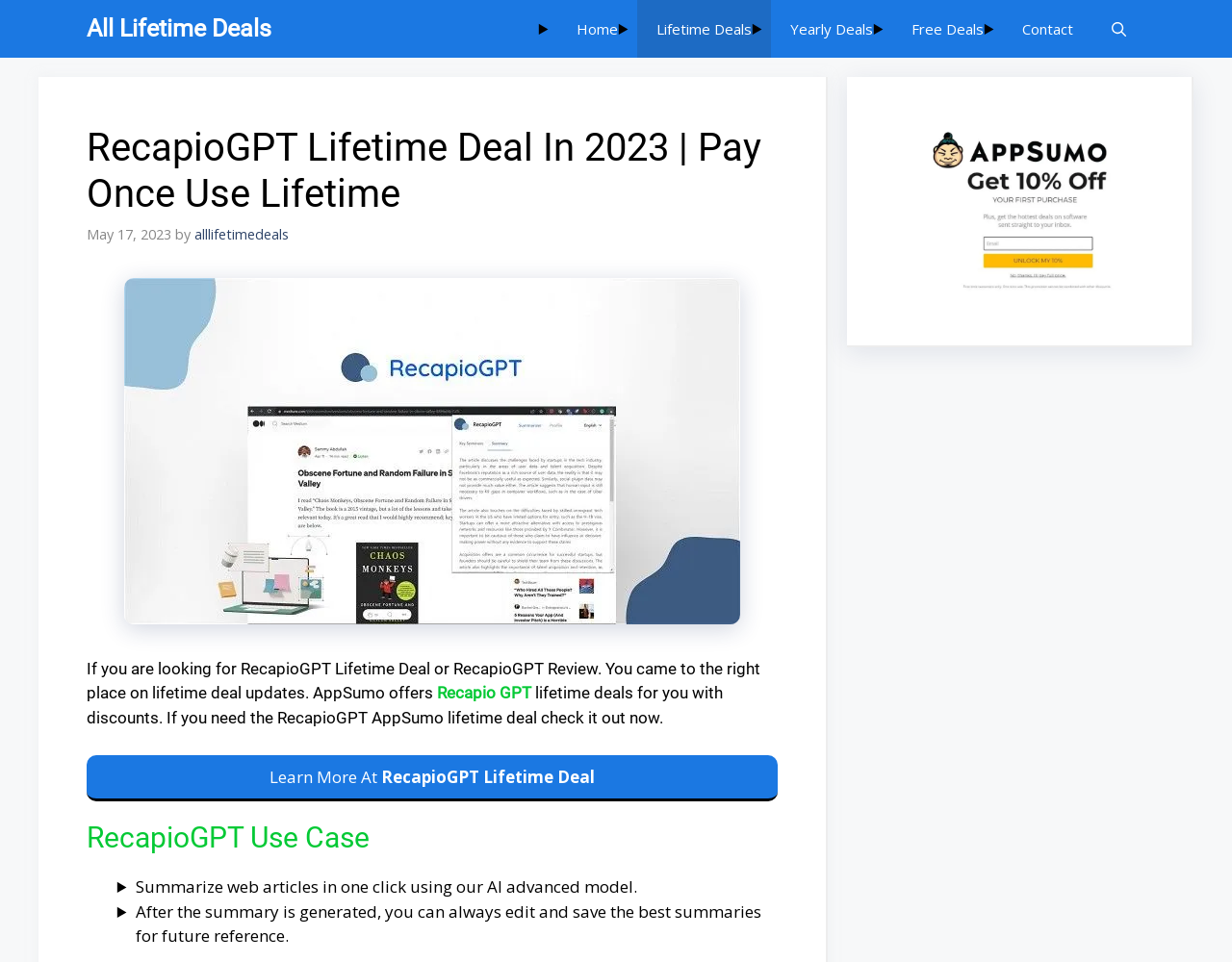Pinpoint the bounding box coordinates of the clickable element to carry out the following instruction: "Click on 'All Lifetime Deals'."

[0.07, 0.0, 0.22, 0.06]